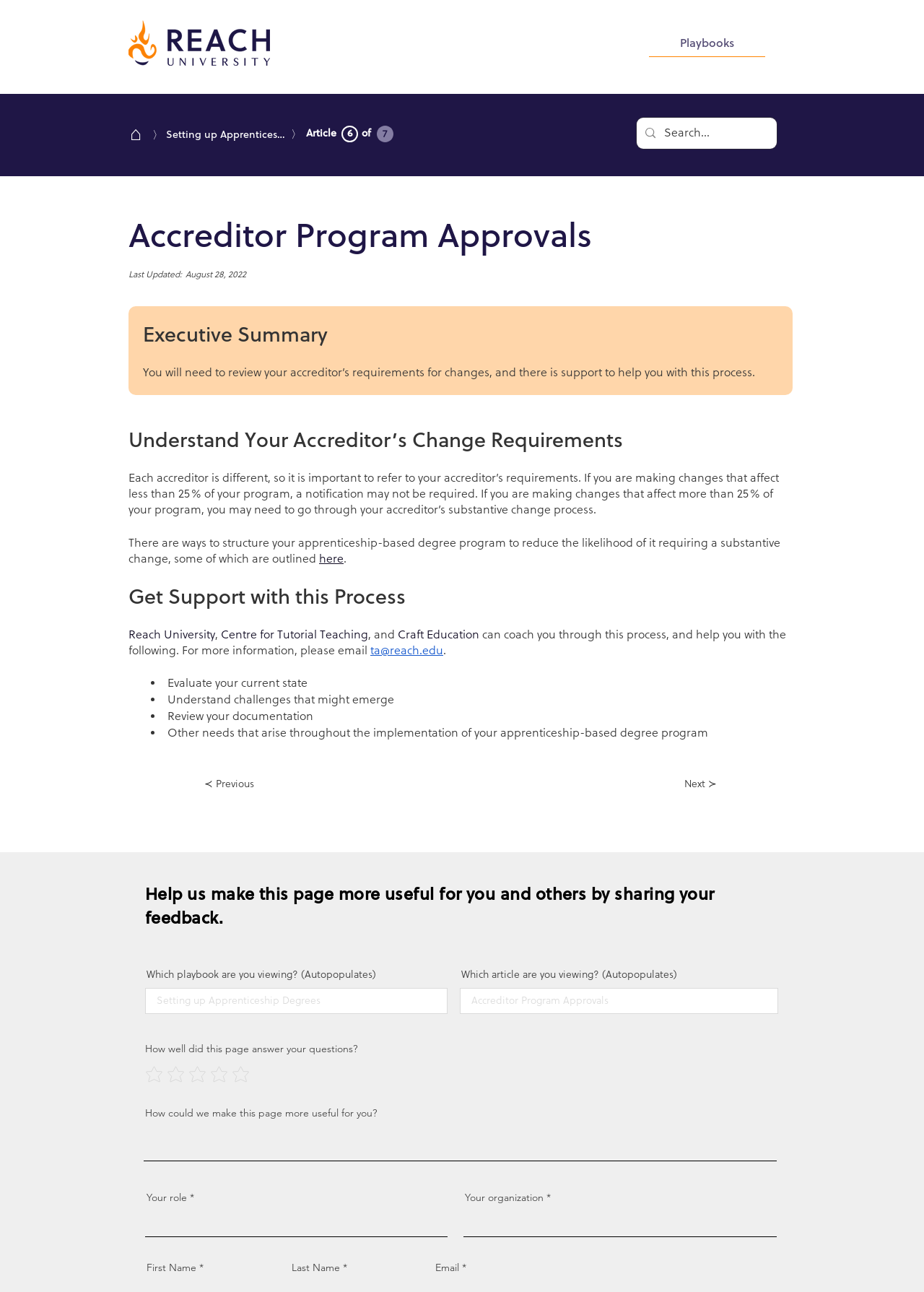Based on the element description: "Setting up Apprenticeship Degrees", identify the bounding box coordinates for this UI element. The coordinates must be four float numbers between 0 and 1, listed as [left, top, right, bottom].

[0.177, 0.093, 0.309, 0.115]